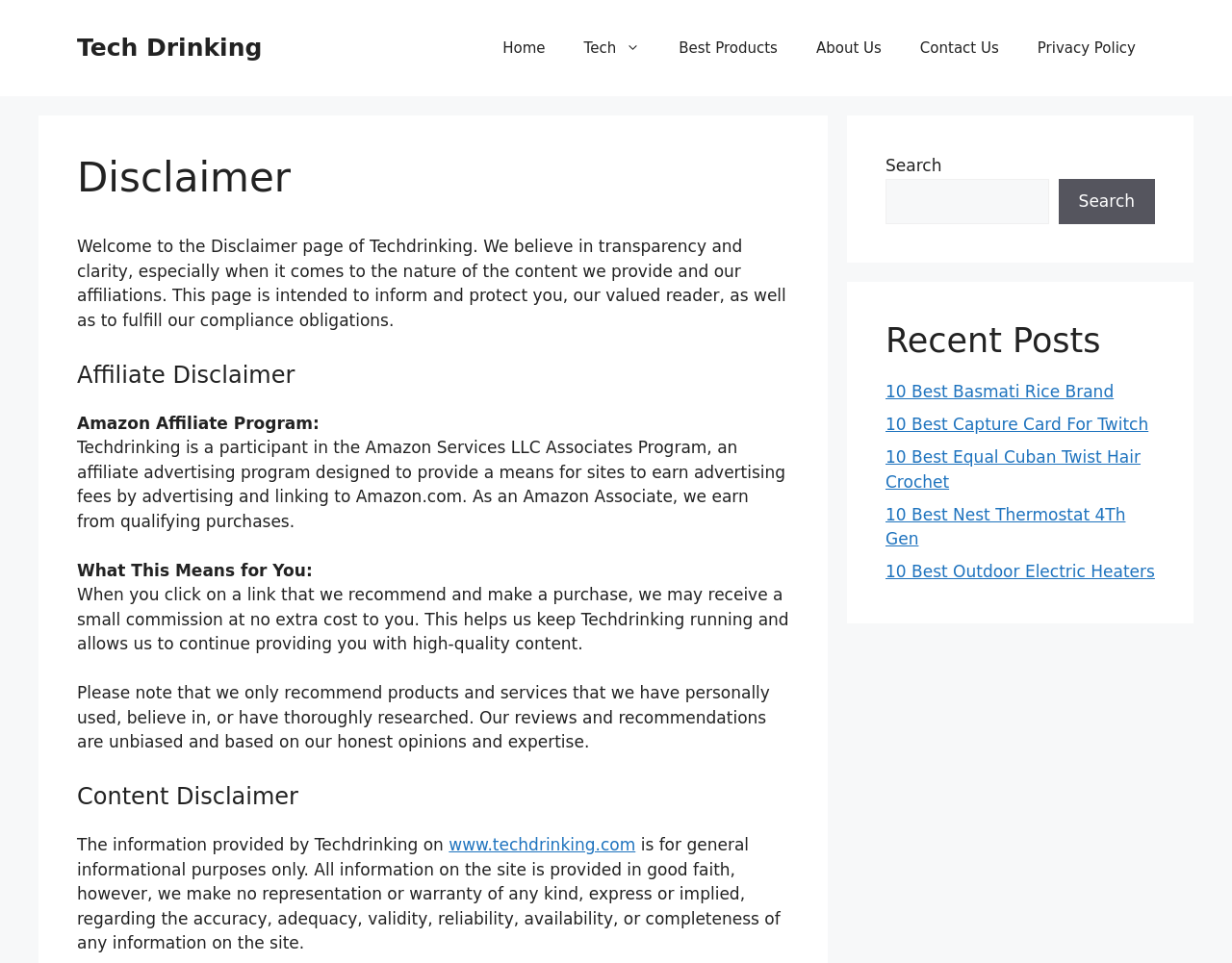Identify the bounding box coordinates of the clickable region required to complete the instruction: "Read the Affiliate Disclaimer". The coordinates should be given as four float numbers within the range of 0 and 1, i.e., [left, top, right, bottom].

[0.062, 0.372, 0.641, 0.407]